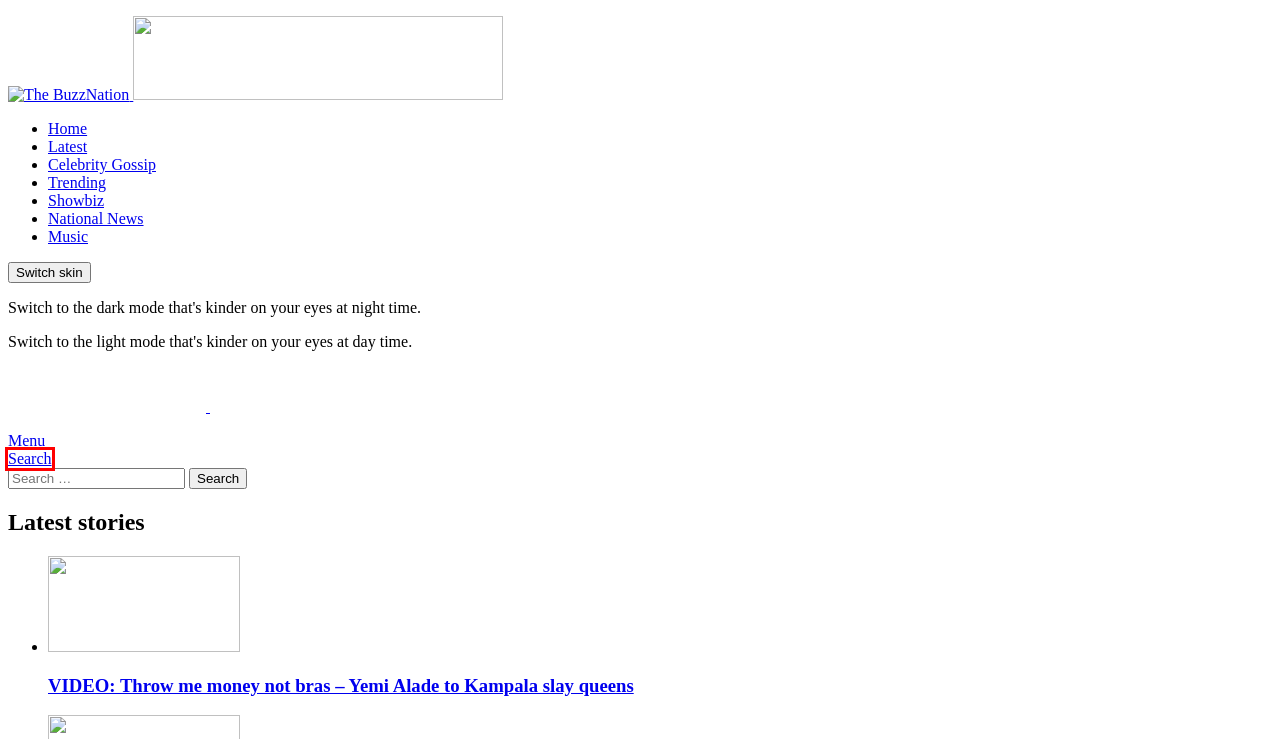You have a screenshot of a webpage with a red rectangle bounding box. Identify the best webpage description that corresponds to the new webpage after clicking the element within the red bounding box. Here are the candidates:
A. Trending - The BuzzNation
B. Celebrity Gossip - The BuzzNation
C. Showbiz - The BuzzNation
D. Music - The BuzzNation
E. - The BuzzNation
F. National News - The BuzzNation
G. Latest - The BuzzNation
H. Home - The BuzzNation

E